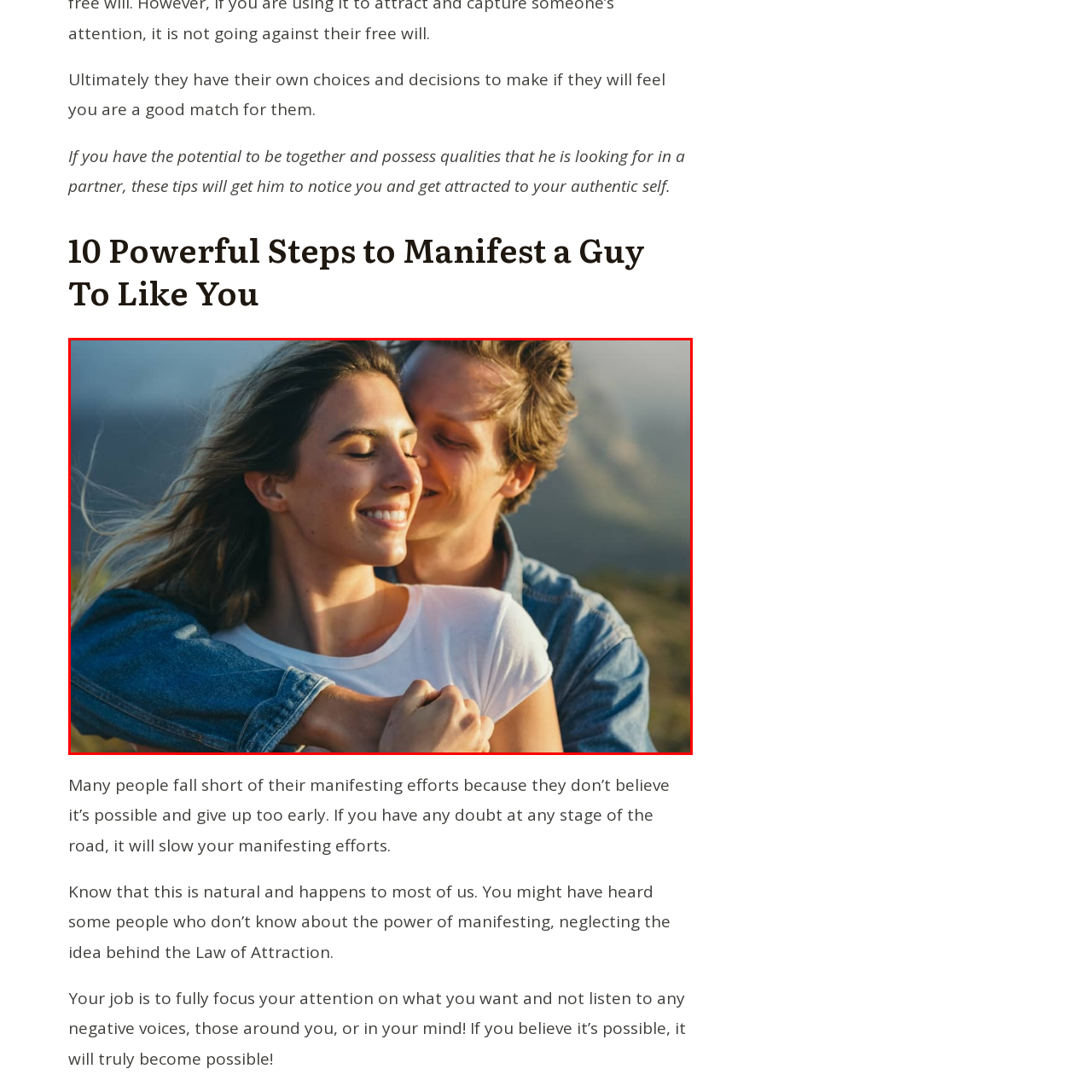What is the mood of the atmosphere in the image?
Look closely at the image marked with a red bounding box and answer the question with as much detail as possible, drawing from the image.

The caption describes the atmosphere of the moment as romantic, which is enhanced by the sunlight illuminating the couple's faces, and the affectionate and intimate pose they are in, suggesting a warm and loving mood.